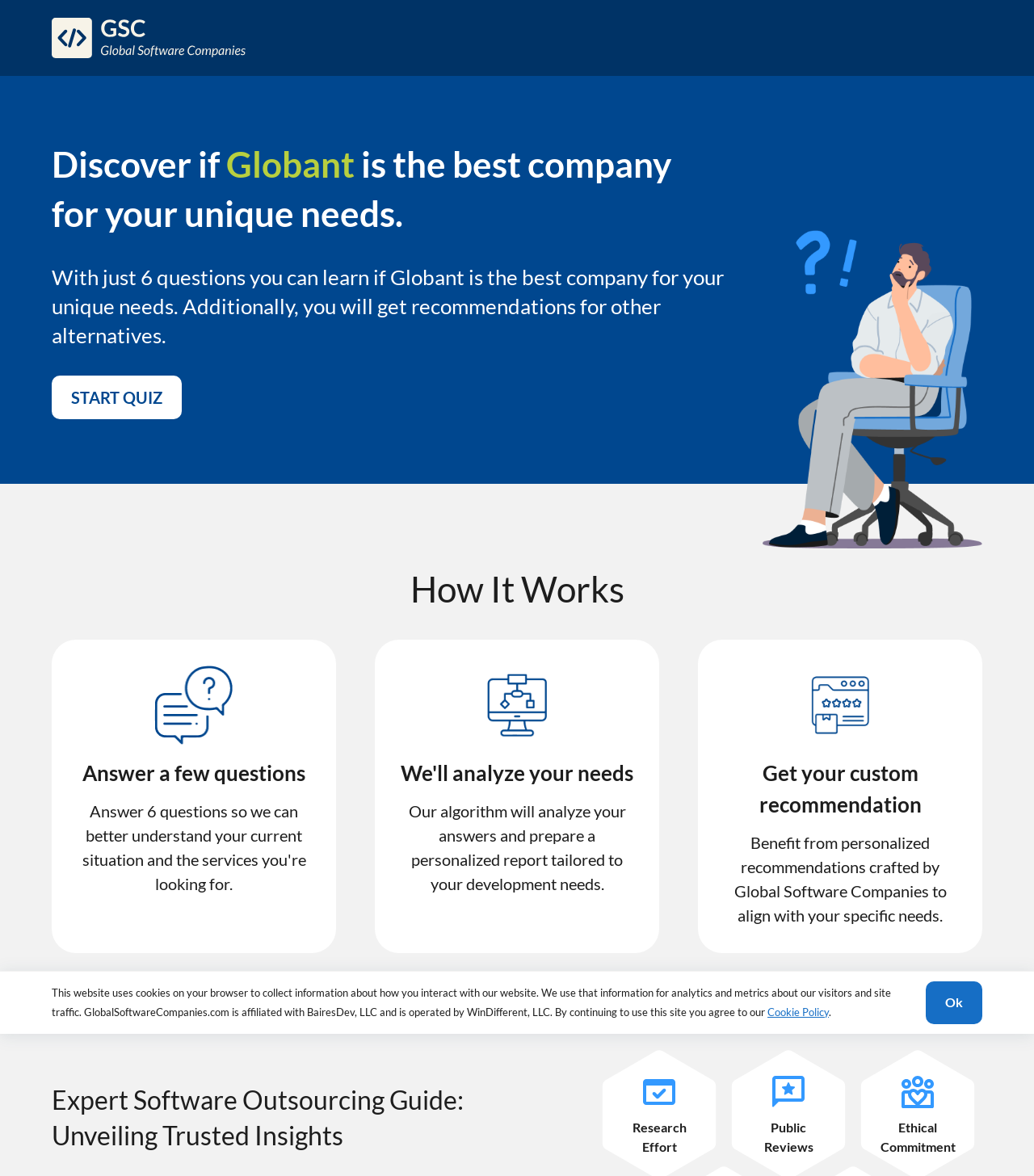Extract the main heading text from the webpage.

Discover if Globant is the best company for your unique needs.
With just 6 questions you can learn if Globant is the best company for your unique needs. Additionally, you will get recommendations for other alternatives.